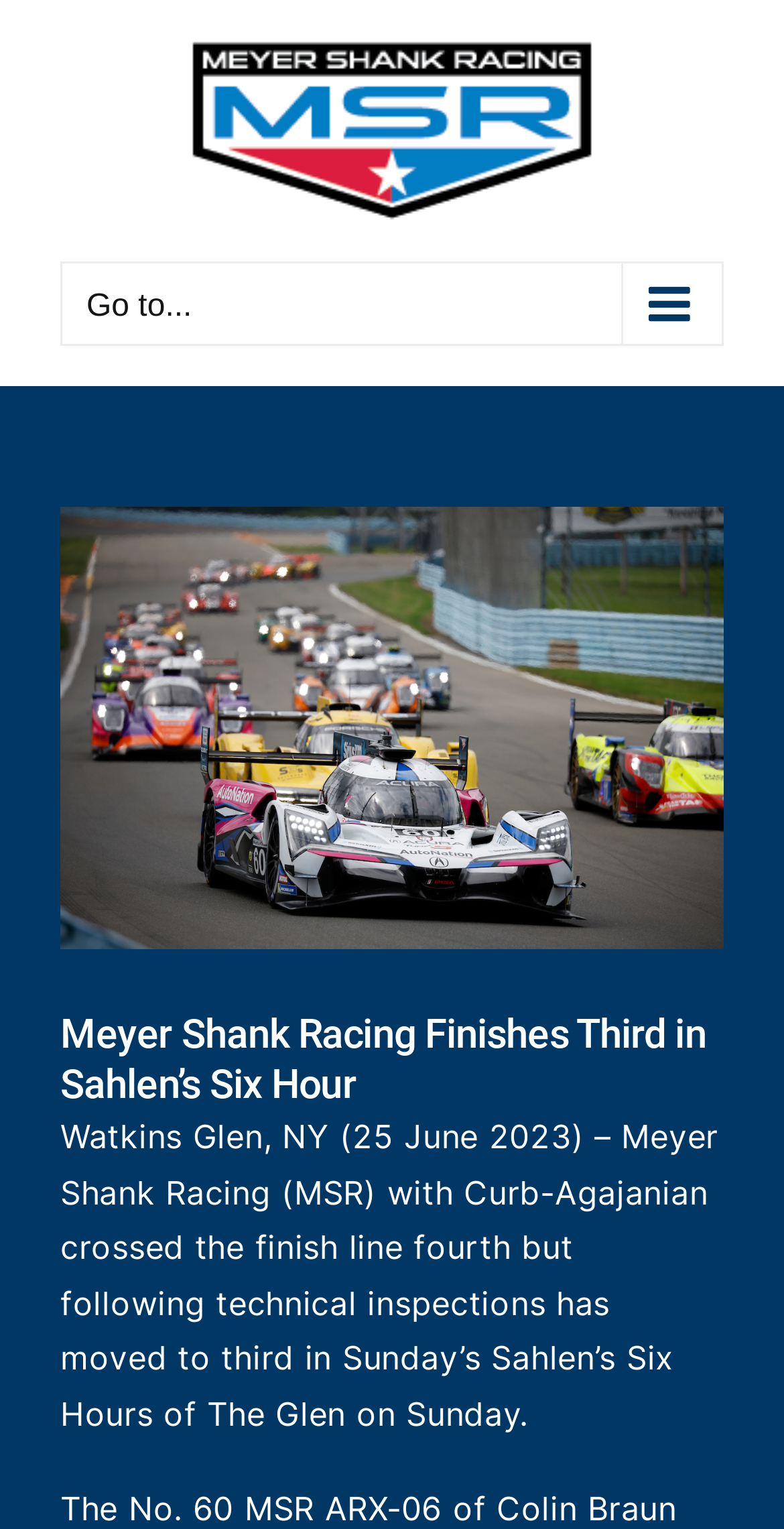Predict the bounding box for the UI component with the following description: "alt="Meyer Shank Racing Logo"".

[0.077, 0.026, 0.923, 0.145]